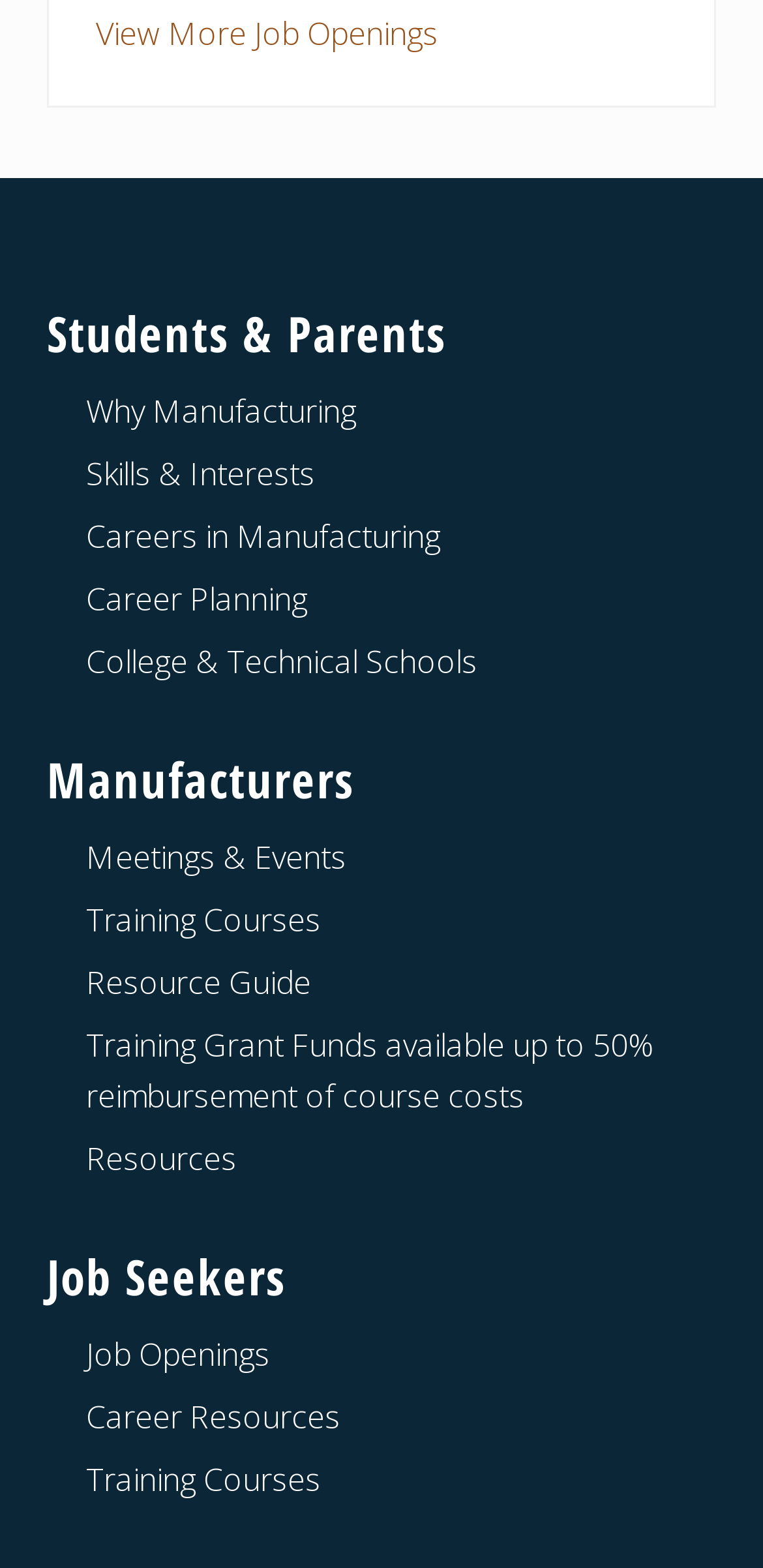Use the information in the screenshot to answer the question comprehensively: What is the purpose of the 'Training Grant Funds' link?

The link 'Training Grant Funds available up to 50% reimbursement of course costs' suggests that the purpose of this link is to provide information about reimbursement of course costs, specifically up to 50%.